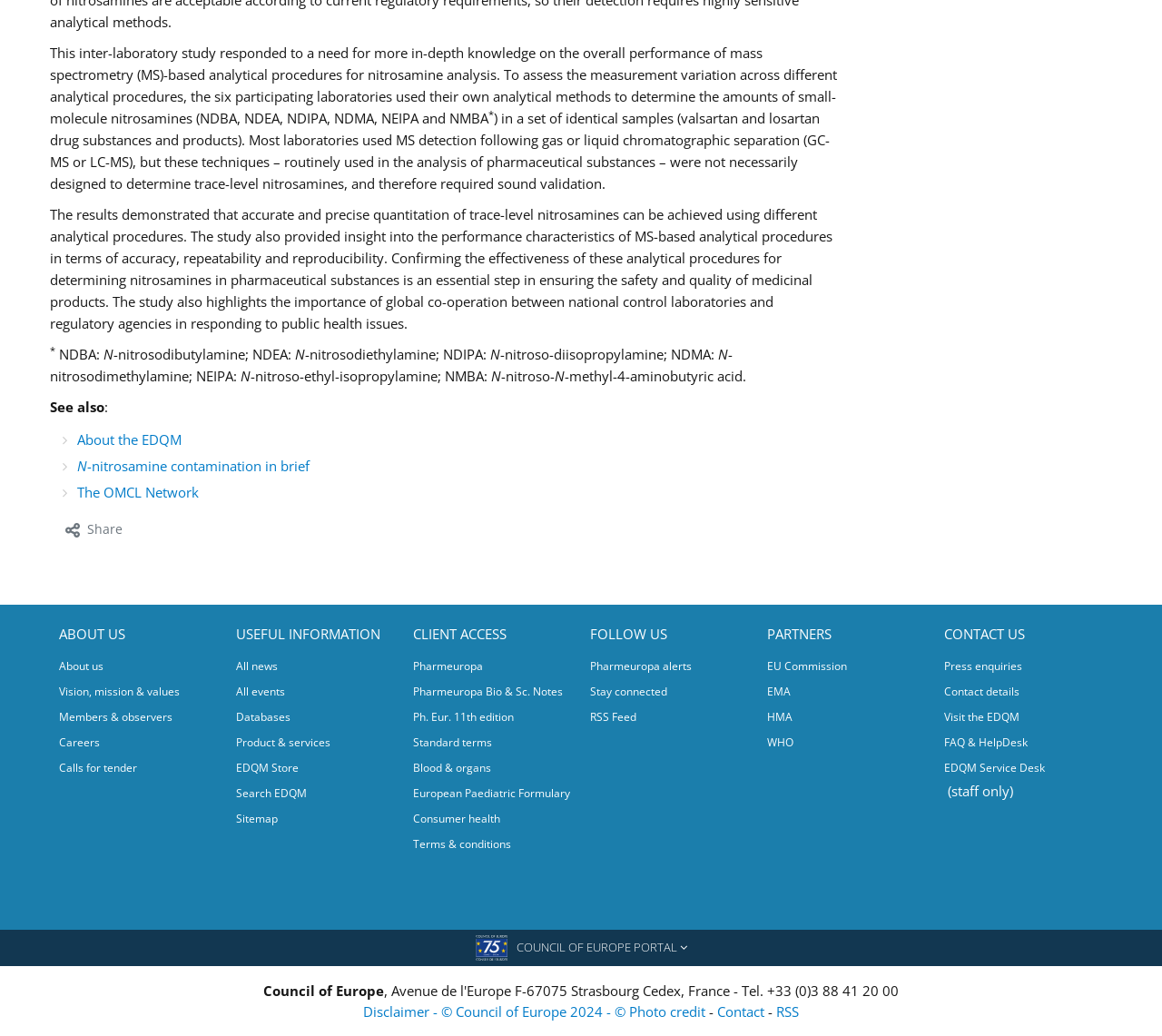Given the description Pharmeuropa Bio & Sc. Notes, predict the bounding box coordinates of the UI element. Ensure the coordinates are in the format (top-left x, top-left y, bottom-right x, bottom-right y) and all values are between 0 and 1.

[0.355, 0.656, 0.492, 0.68]